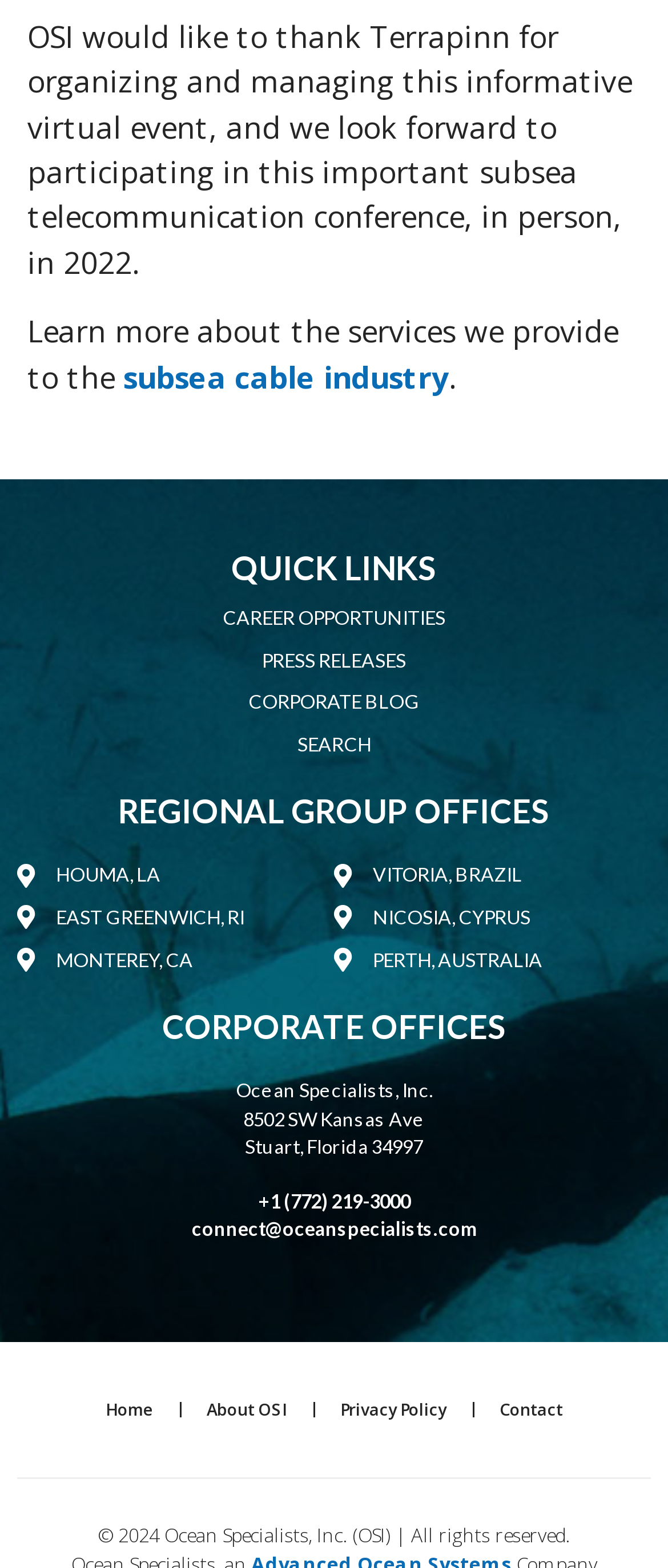Given the webpage screenshot and the description, determine the bounding box coordinates (top-left x, top-left y, bottom-right x, bottom-right y) that define the location of the UI element matching this description: connect@oceanspecialists.com

[0.287, 0.777, 0.713, 0.791]